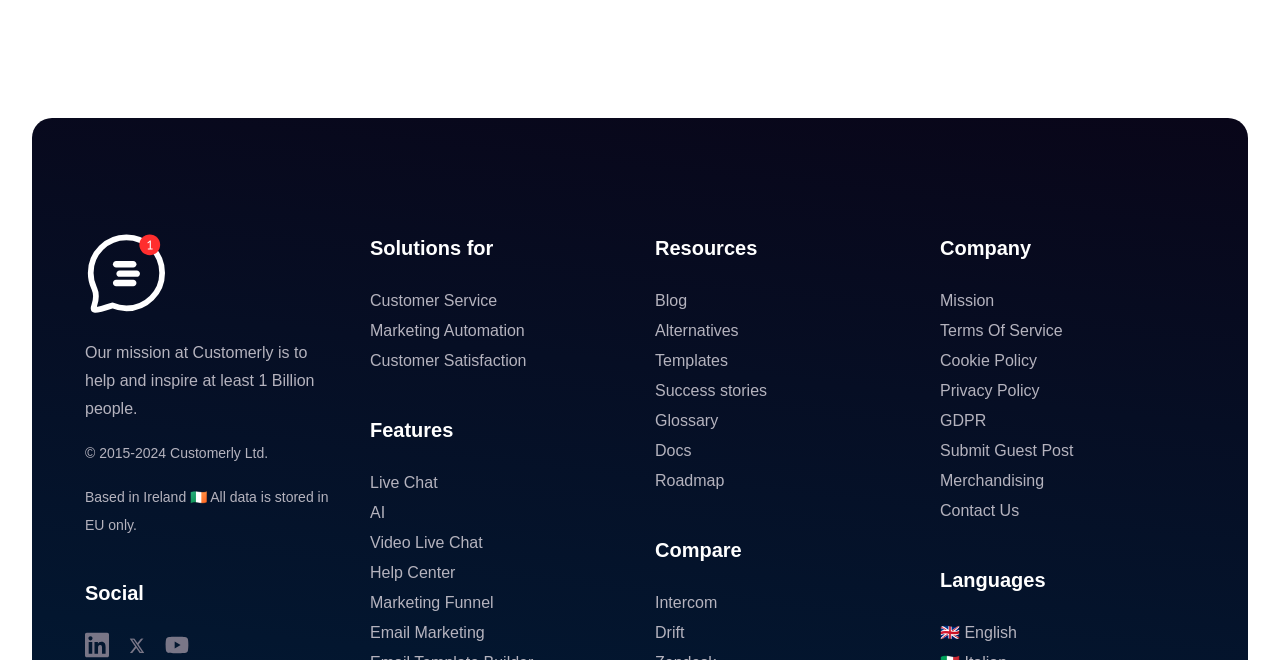Determine the bounding box coordinates of the clickable element to complete this instruction: "Read the blog". Provide the coordinates in the format of four float numbers between 0 and 1, [left, top, right, bottom].

[0.512, 0.443, 0.537, 0.469]